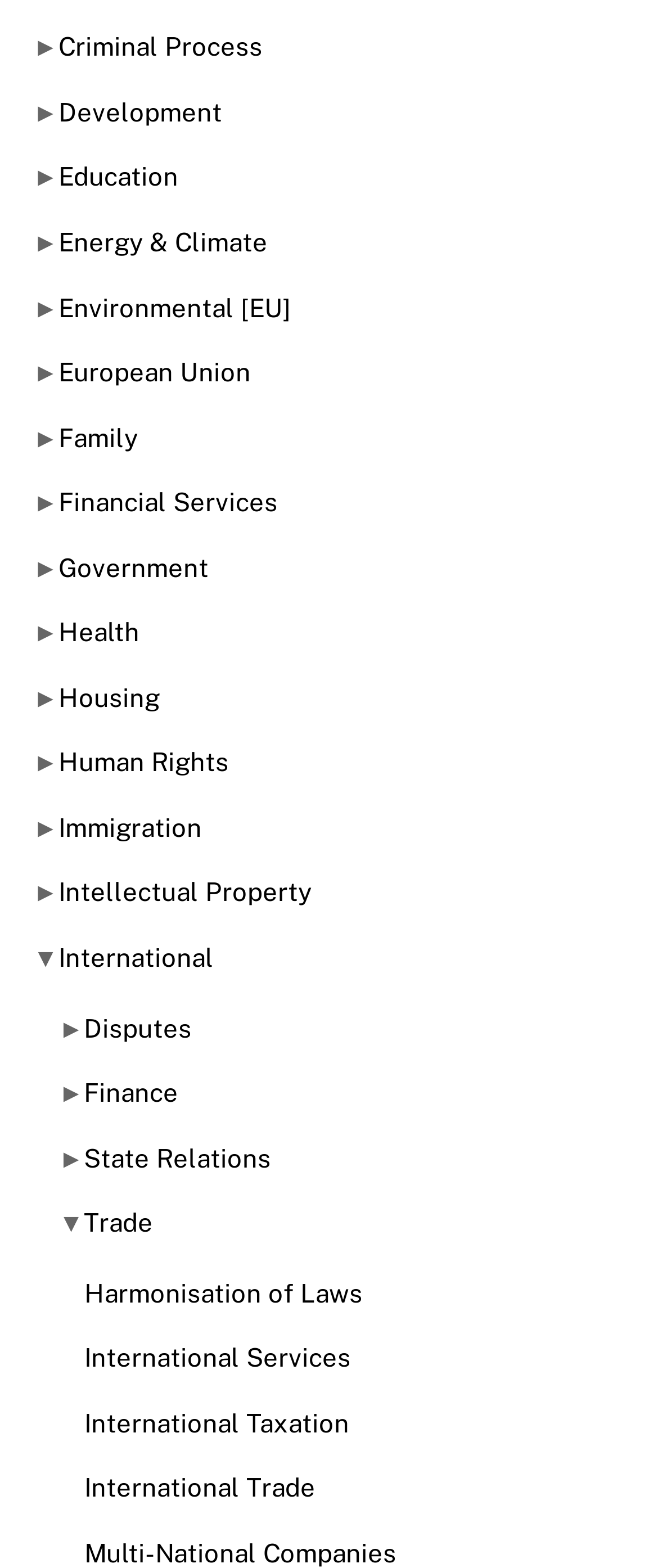Could you find the bounding box coordinates of the clickable area to complete this instruction: "View International Trade"?

[0.128, 0.94, 0.479, 0.958]